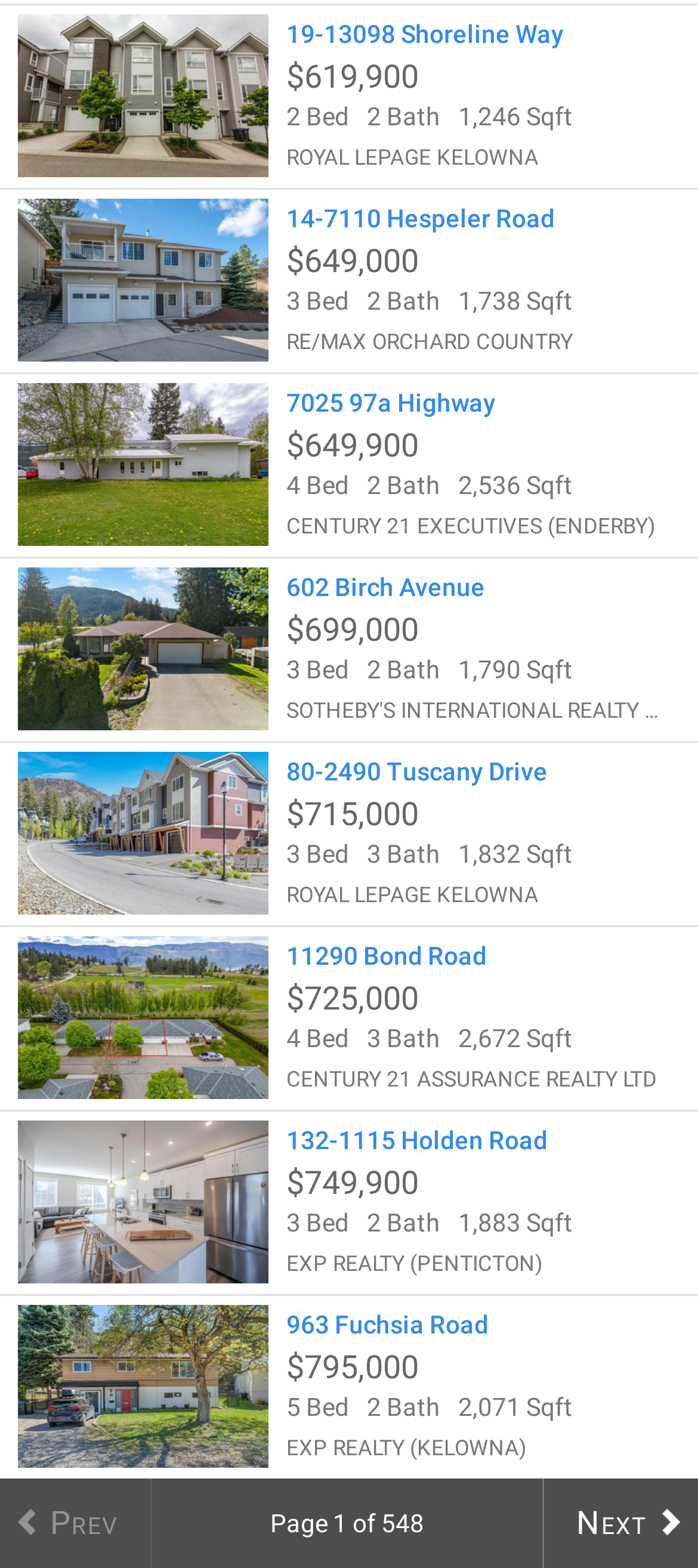Please determine the bounding box coordinates of the element to click on in order to accomplish the following task: "Go to previous page". Ensure the coordinates are four float numbers ranging from 0 to 1, i.e., [left, top, right, bottom].

[0.0, 0.943, 0.218, 1.0]